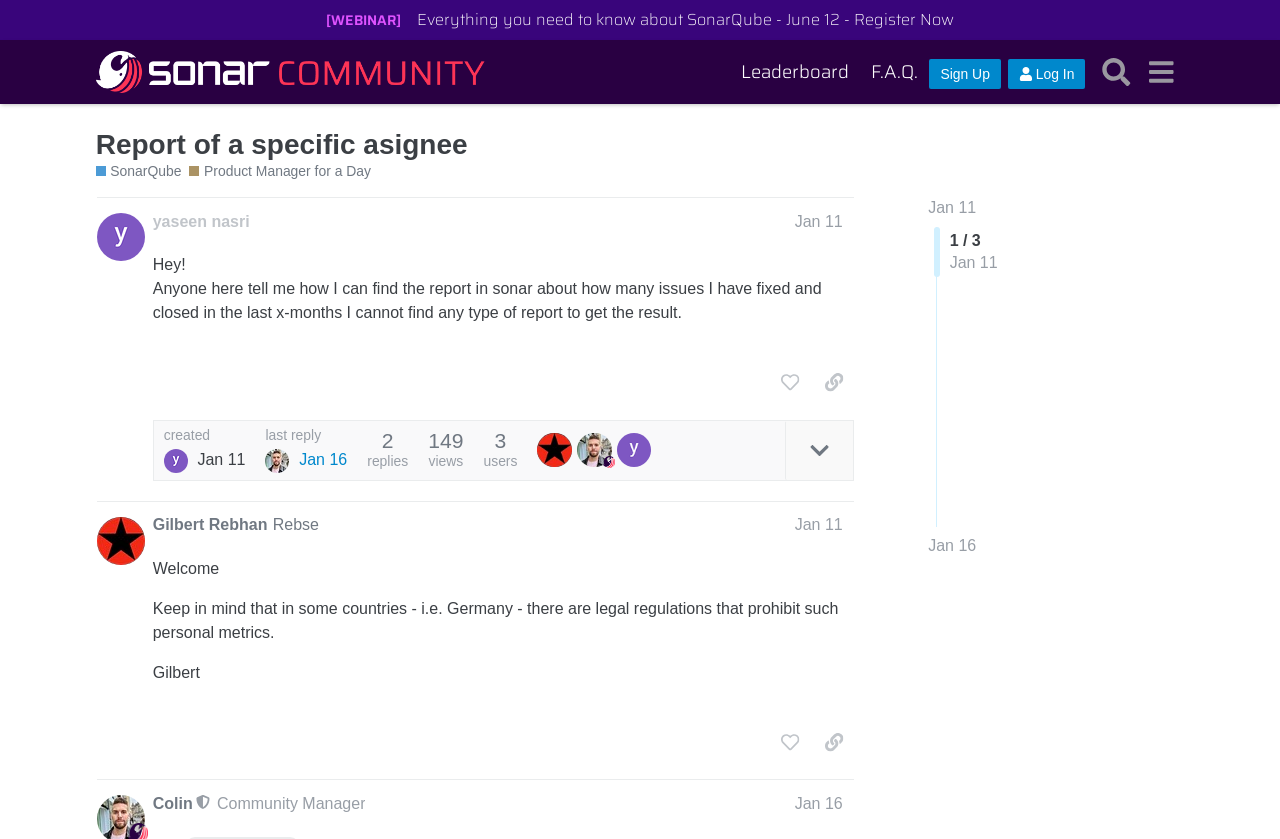Find the headline of the webpage and generate its text content.

Report of a specific asignee